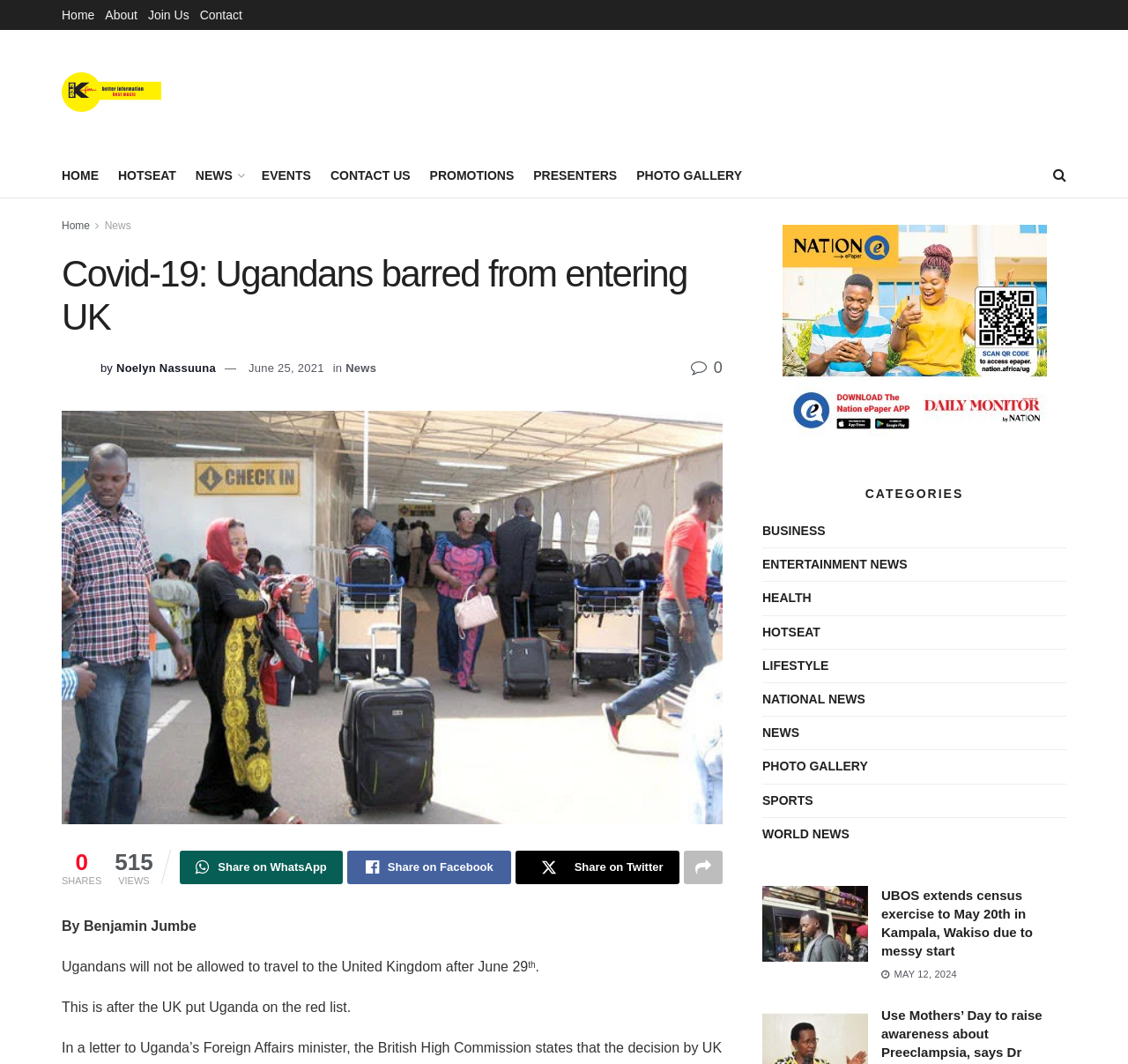Find the bounding box coordinates for the area that must be clicked to perform this action: "Click on the 'Home' link".

[0.055, 0.0, 0.084, 0.028]